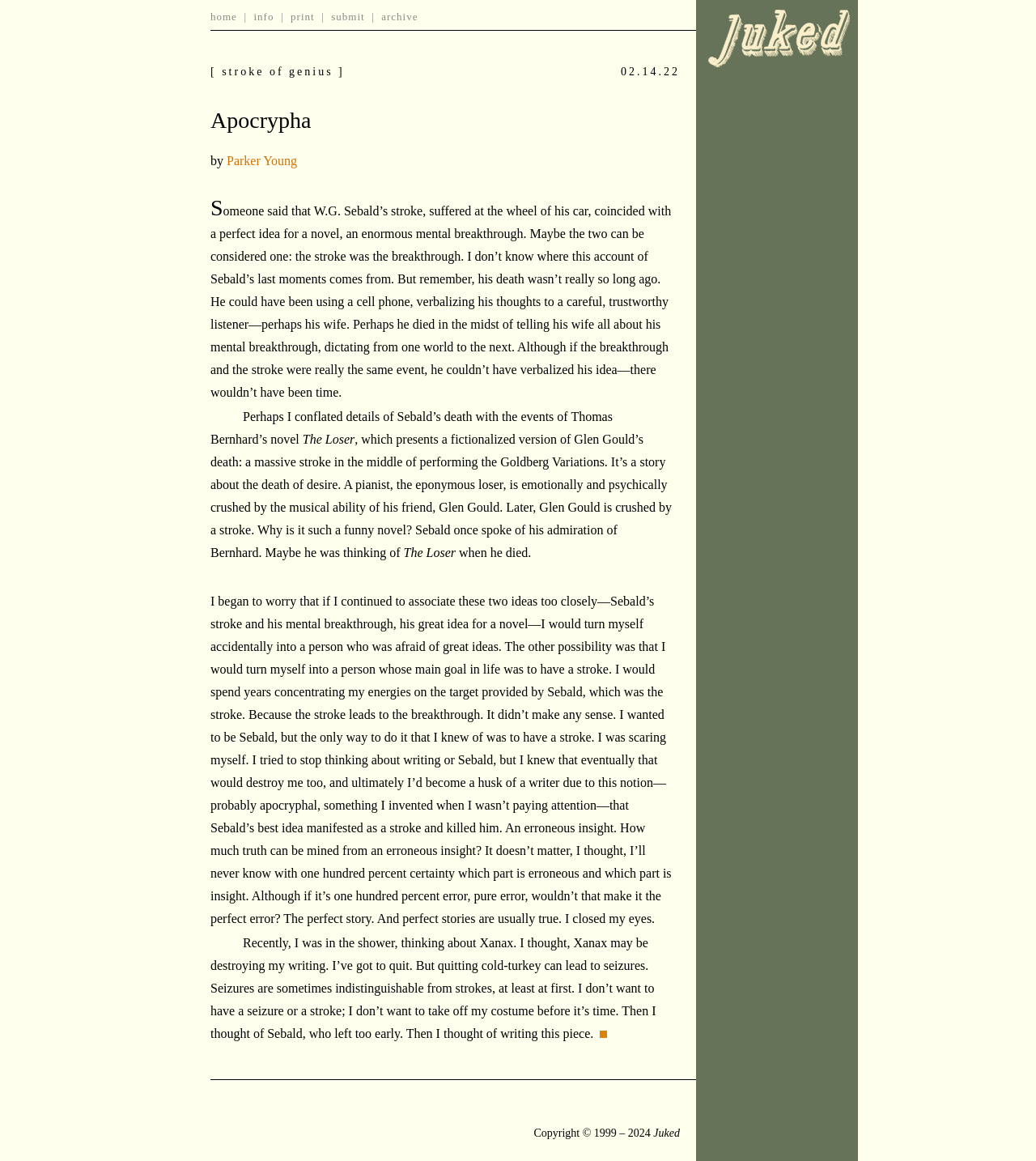What is the title of the article?
Please provide a single word or phrase as your answer based on the screenshot.

Apocrypha